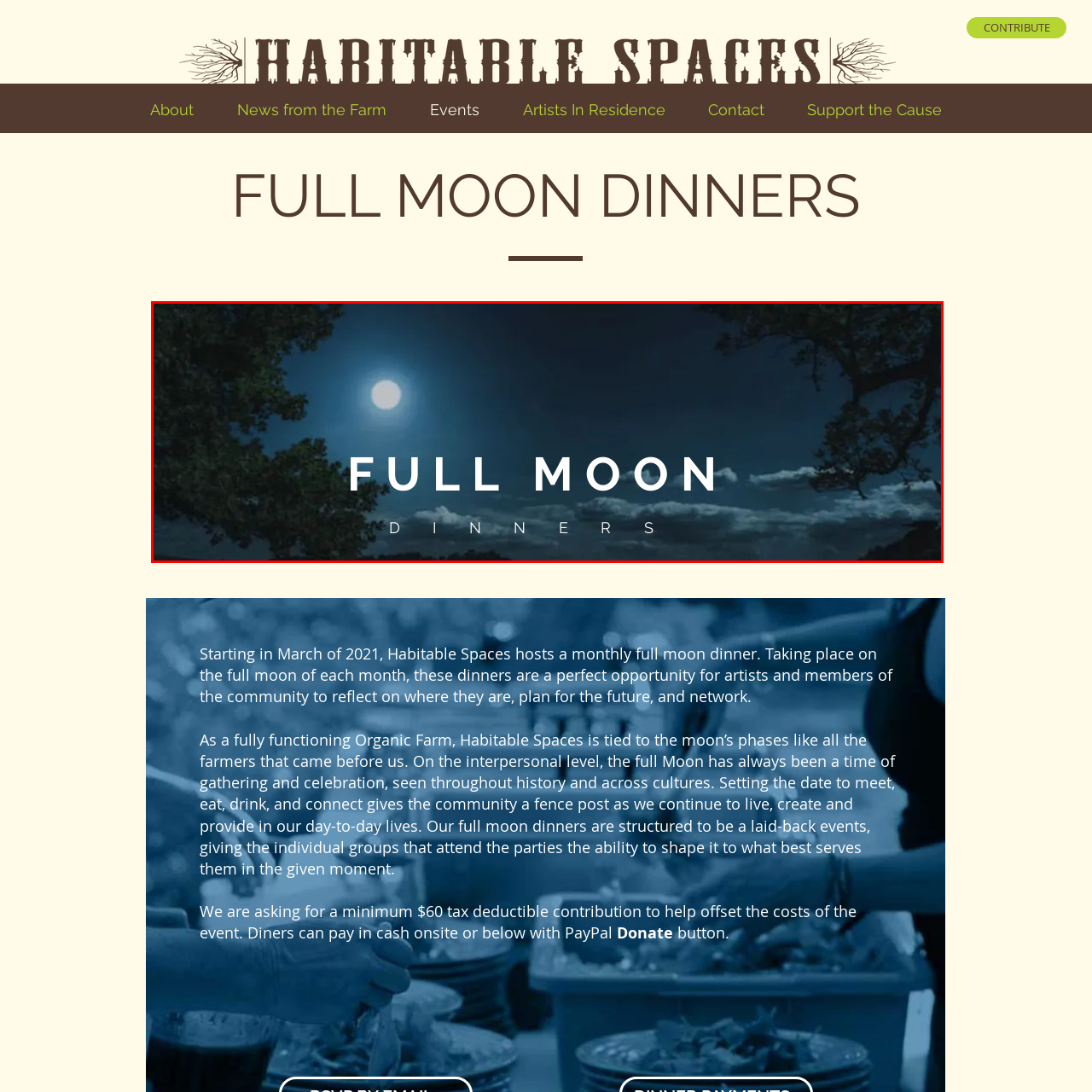Study the image surrounded by the red bounding box and respond as thoroughly as possible to the following question, using the image for reference: What is the purpose of the monthly gatherings?

According to the caption, the monthly gatherings hosted by Habitable Spaces aim to bring community members together to 'reflect, connect, and enjoy a unique dining experience' under the full moon.